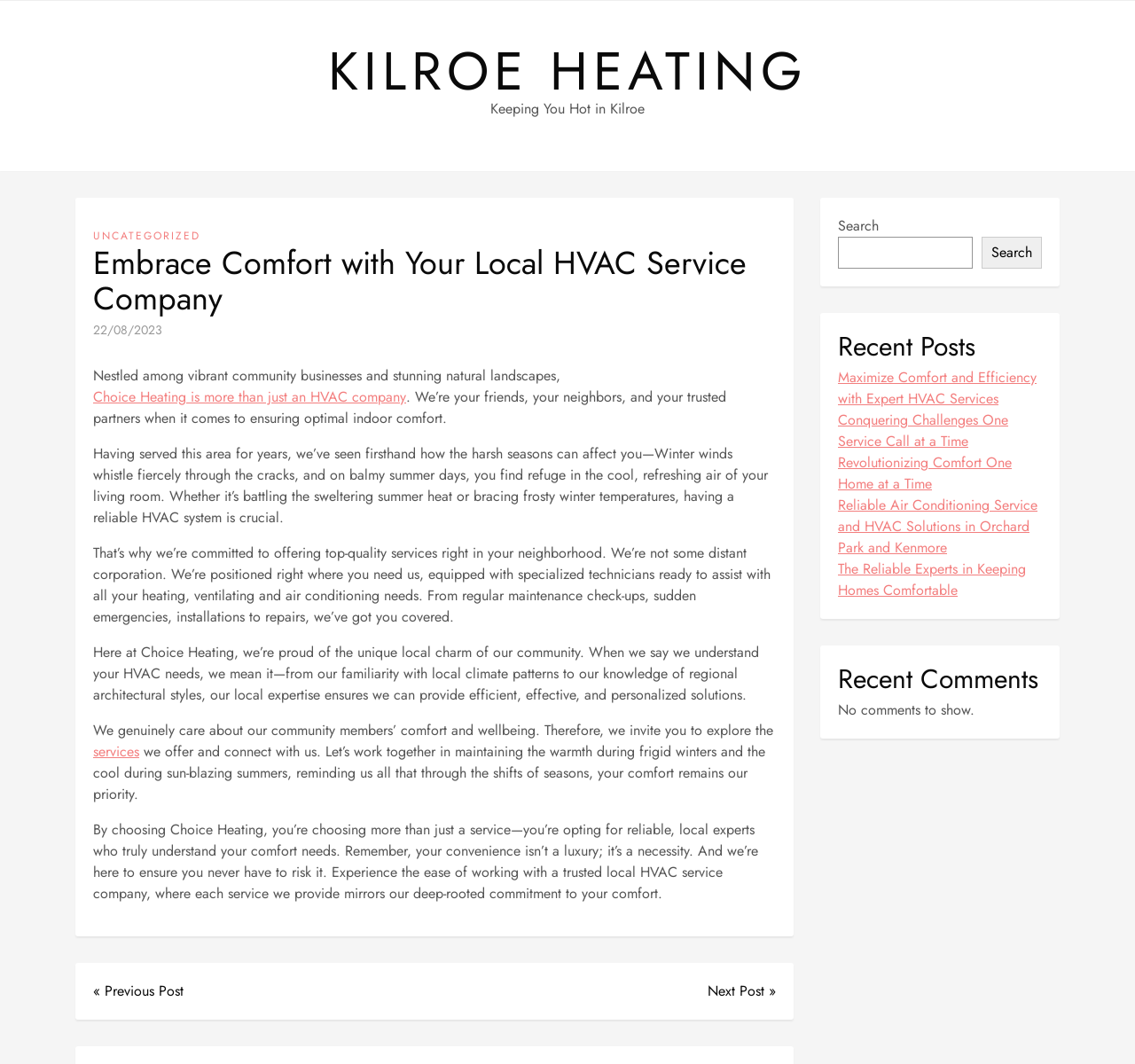Given the element description « Previous Post, predict the bounding box coordinates for the UI element in the webpage screenshot. The format should be (top-left x, top-left y, bottom-right x, bottom-right y), and the values should be between 0 and 1.

[0.082, 0.922, 0.162, 0.942]